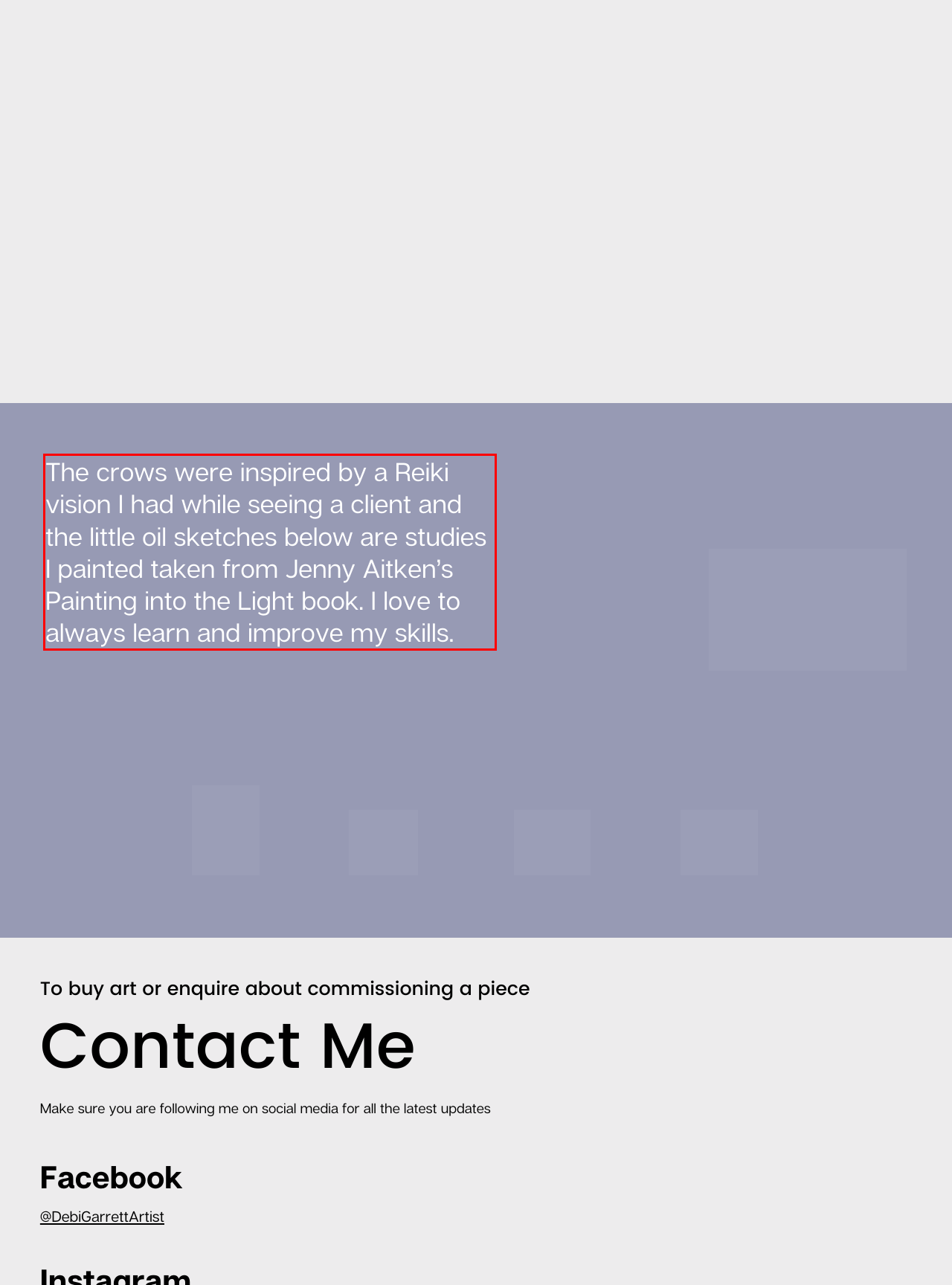You are provided with a screenshot of a webpage that includes a red bounding box. Extract and generate the text content found within the red bounding box.

The crows were inspired by a Reiki ​vision I had while seeing a client and ​the little oil sketches below are studies ​I painted taken from Jenny Aitken’s ​Painting into the Light book. I love to ​always learn and improve my skills.